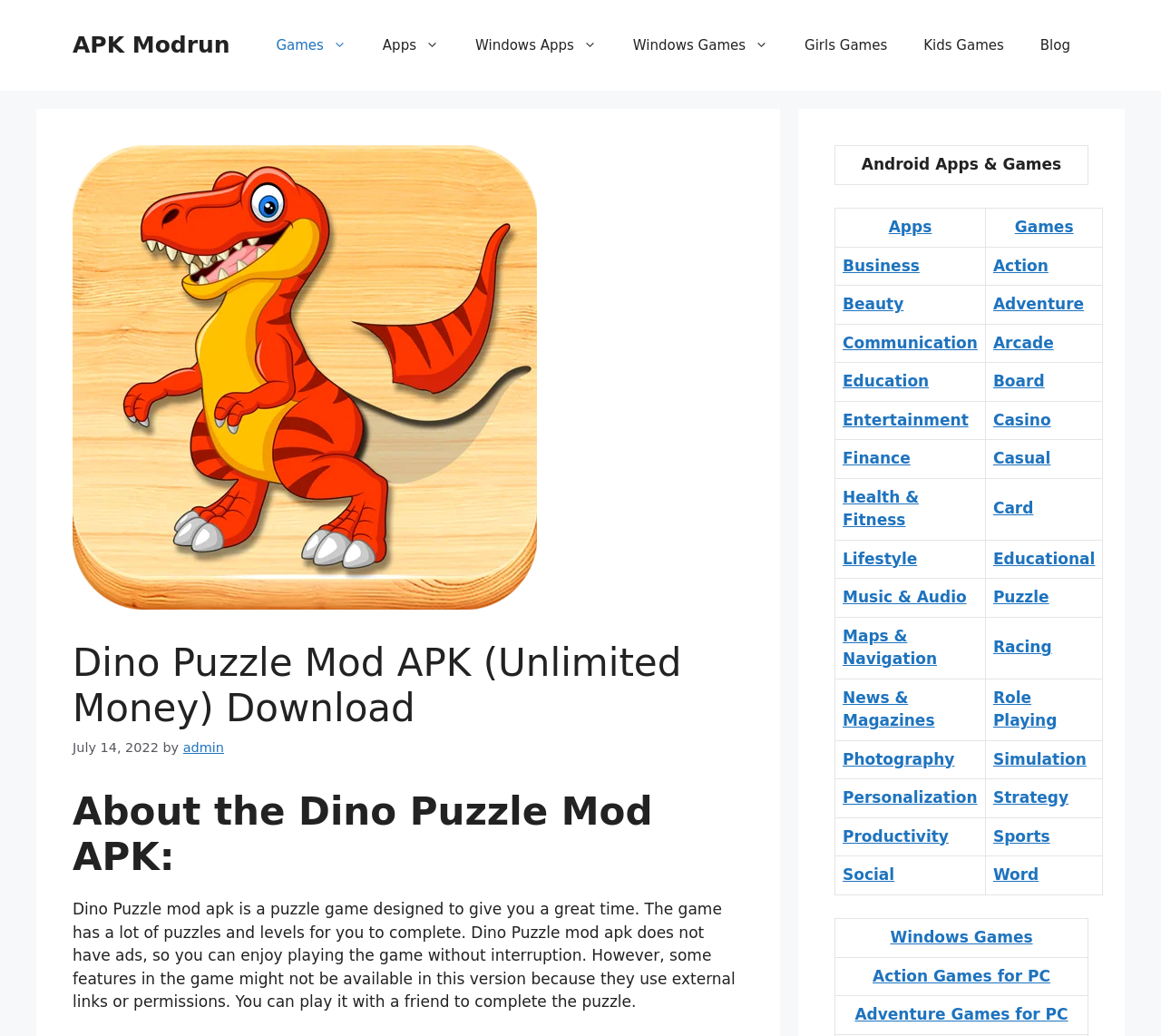What is the purpose of the Dino Puzzle mod APK?
Kindly offer a comprehensive and detailed response to the question.

The purpose of the Dino Puzzle mod APK can be found in the text 'Dino Puzzle mod apk is a puzzle game designed to give you a great time.' which is located below the heading 'About the Dino Puzzle Mod APK:'.